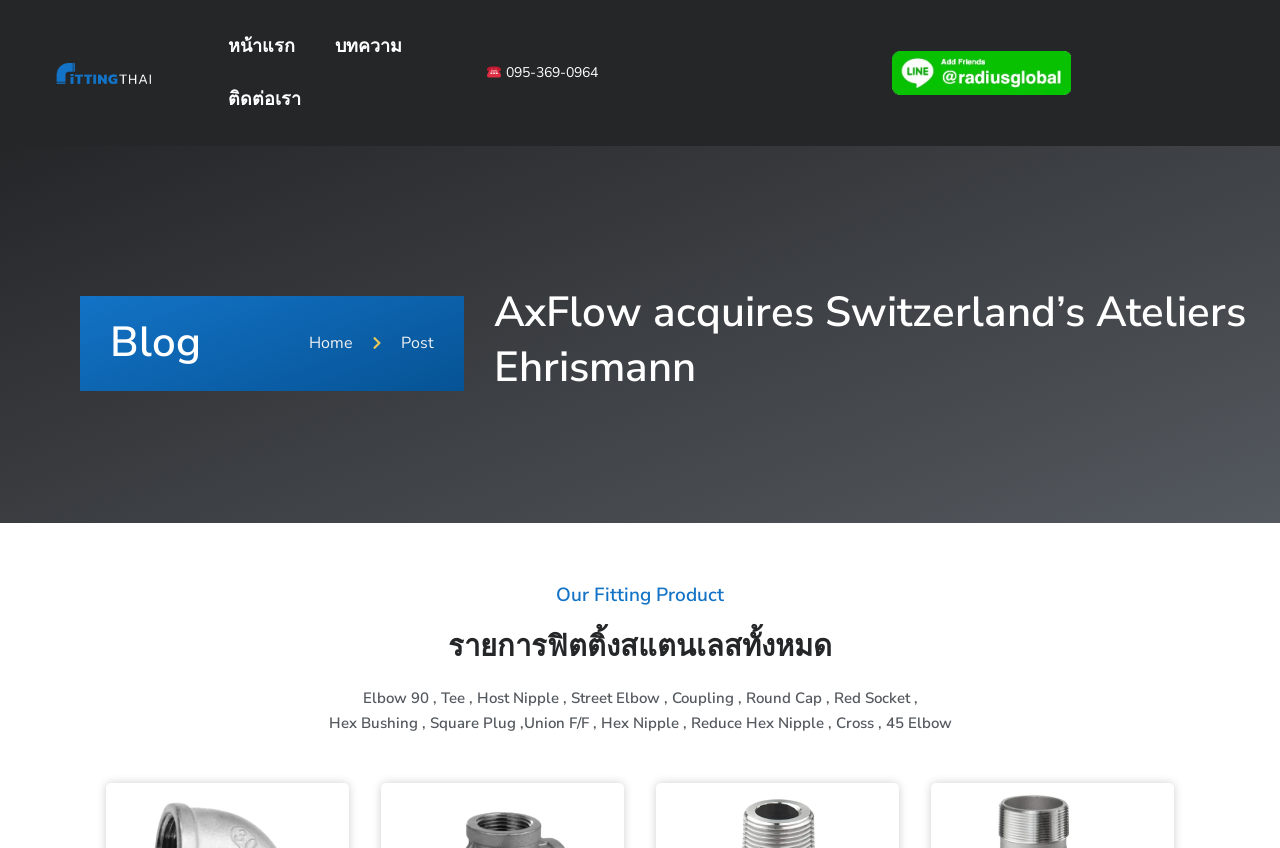Respond to the following question with a brief word or phrase:
What is the link to the homepage?

หน้าแรก